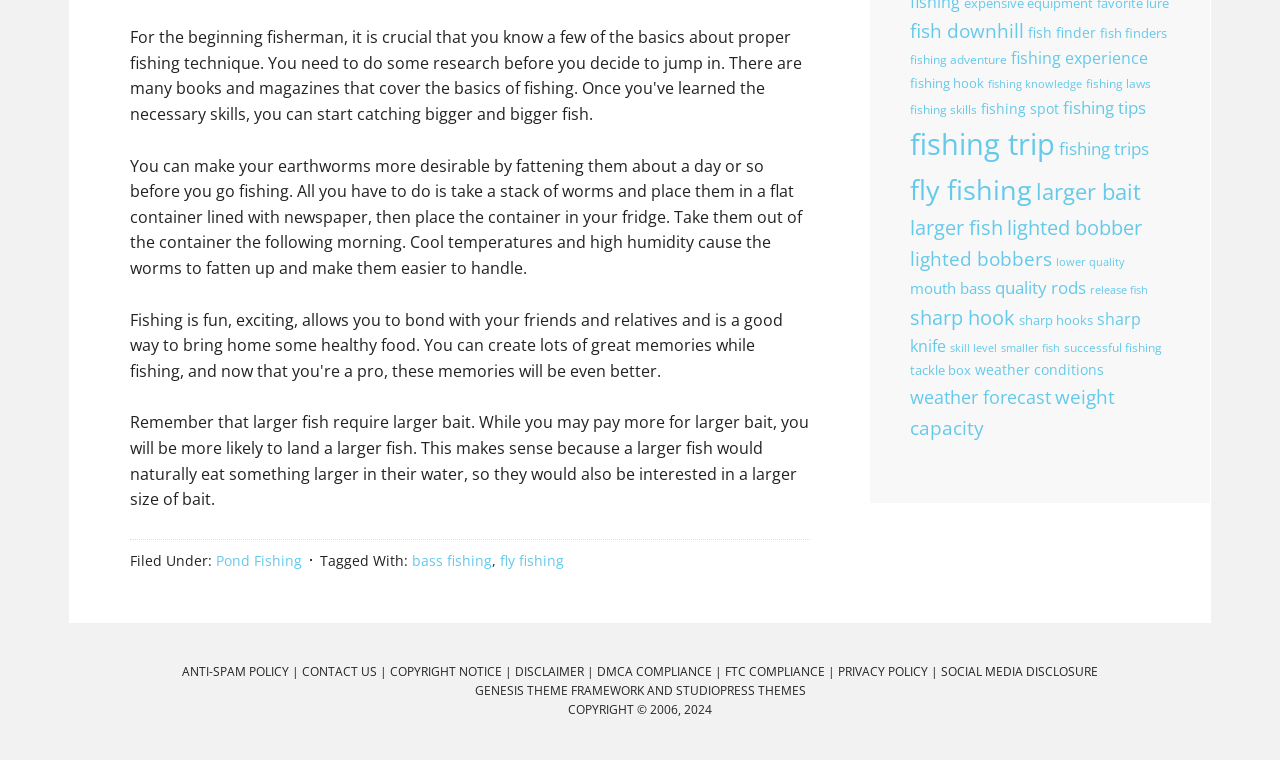Find the bounding box coordinates of the clickable region needed to perform the following instruction: "Click on 'bass fishing'". The coordinates should be provided as four float numbers between 0 and 1, i.e., [left, top, right, bottom].

[0.322, 0.725, 0.384, 0.75]